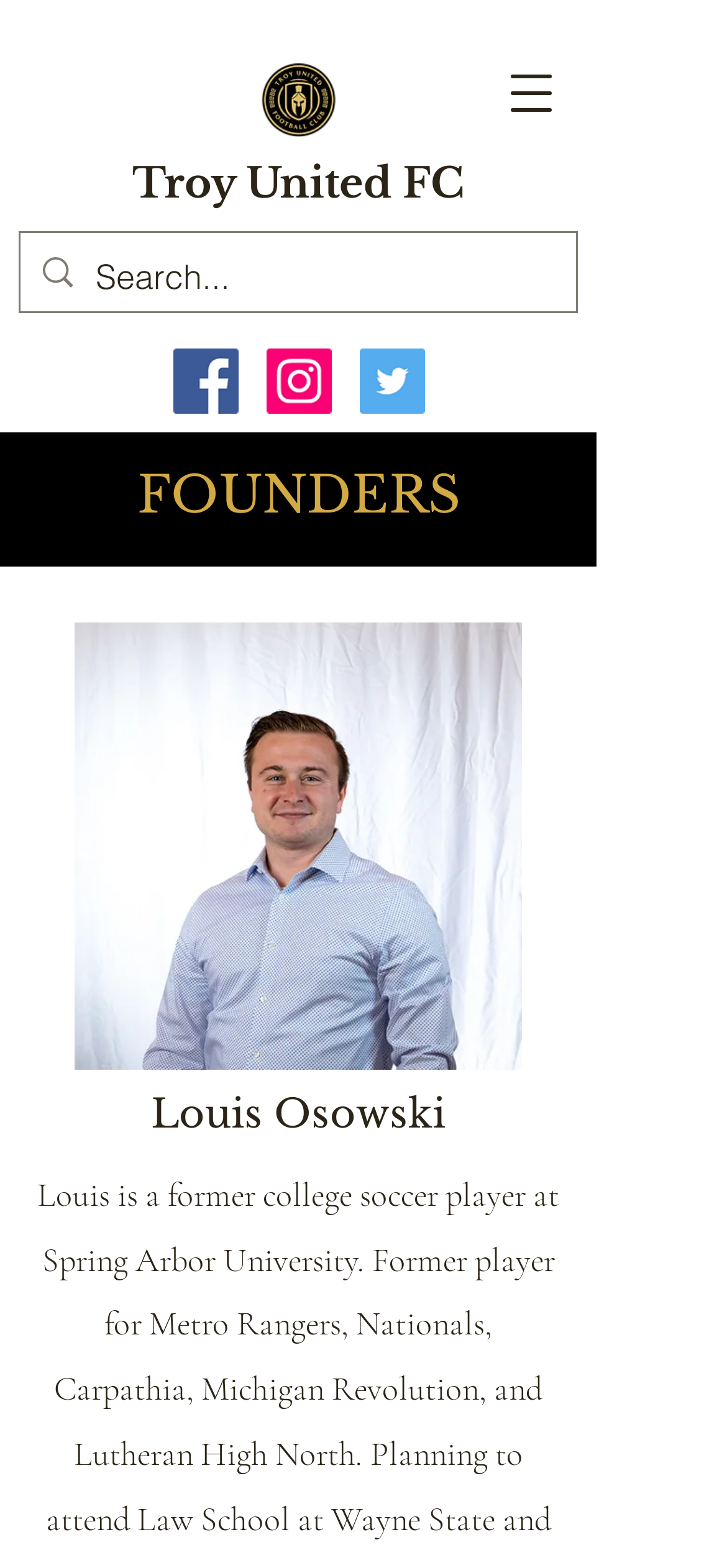Describe in detail what you see on the webpage.

The webpage is about Troy United FC, a football club founded in 2021. At the top left, there is a button to open the navigation menu. Next to it, there is a link to "Troy United" with a corresponding image. Below these elements, there is a larger link to "Troy United FC". 

On the top right, there is a search bar with a magnifying glass icon and a search box where users can input text. 

Below the search bar, there is a social media bar with links to Facebook, Instagram, and Twitter, each accompanied by its respective icon.

The main content of the page is about the founders of Troy United FC. There is a heading that reads "FOUNDERS" in a prominent position. Below it, there is a large image of Louis Osowski, one of the founders, who is a former college soccer player at Spring Arbor University. Above the image, there is a heading with his name.